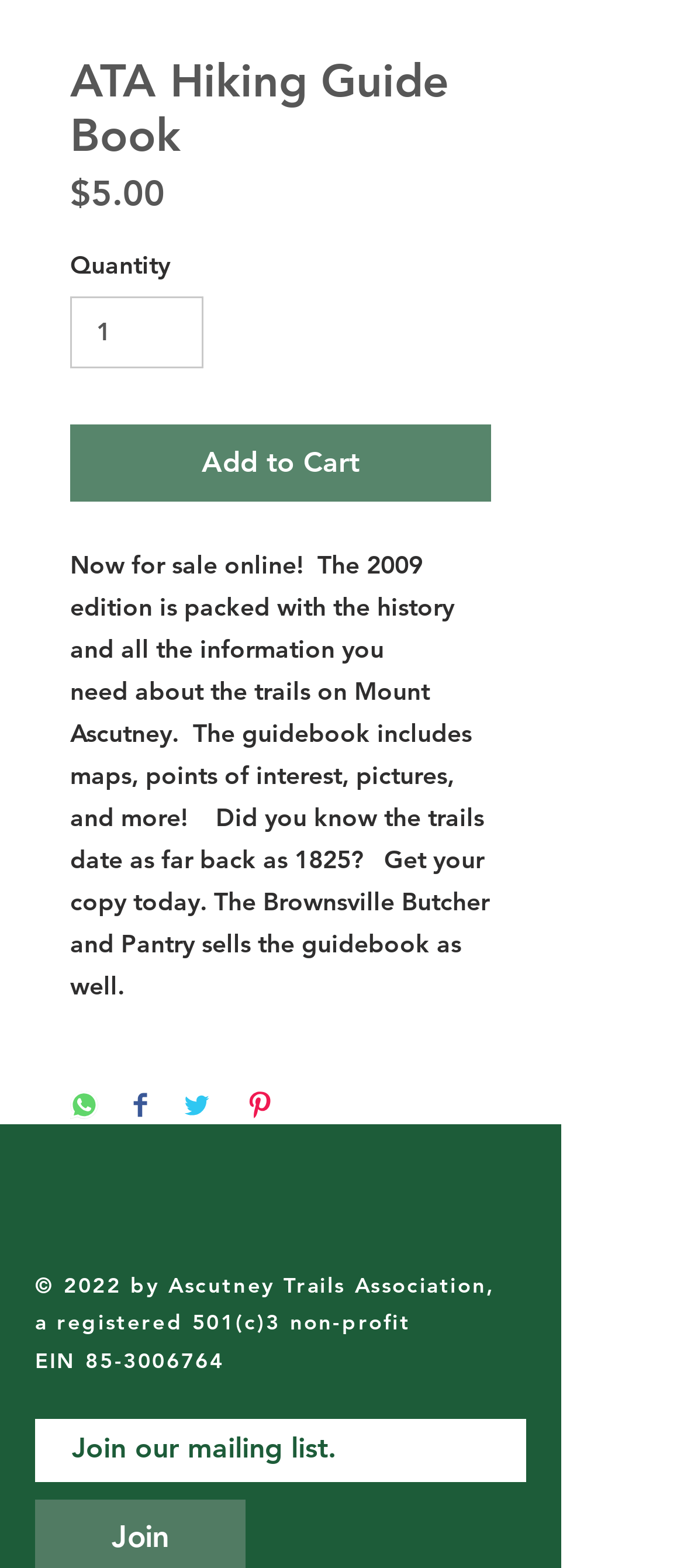What is the purpose of the textbox at the bottom of the webpage?
Examine the webpage screenshot and provide an in-depth answer to the question.

The textbox element with ID 232 has a required attribute set to True and a text 'Join our mailing list.', indicating that the purpose of this textbox is to allow users to join the mailing list of the Ascutney Trails Association.